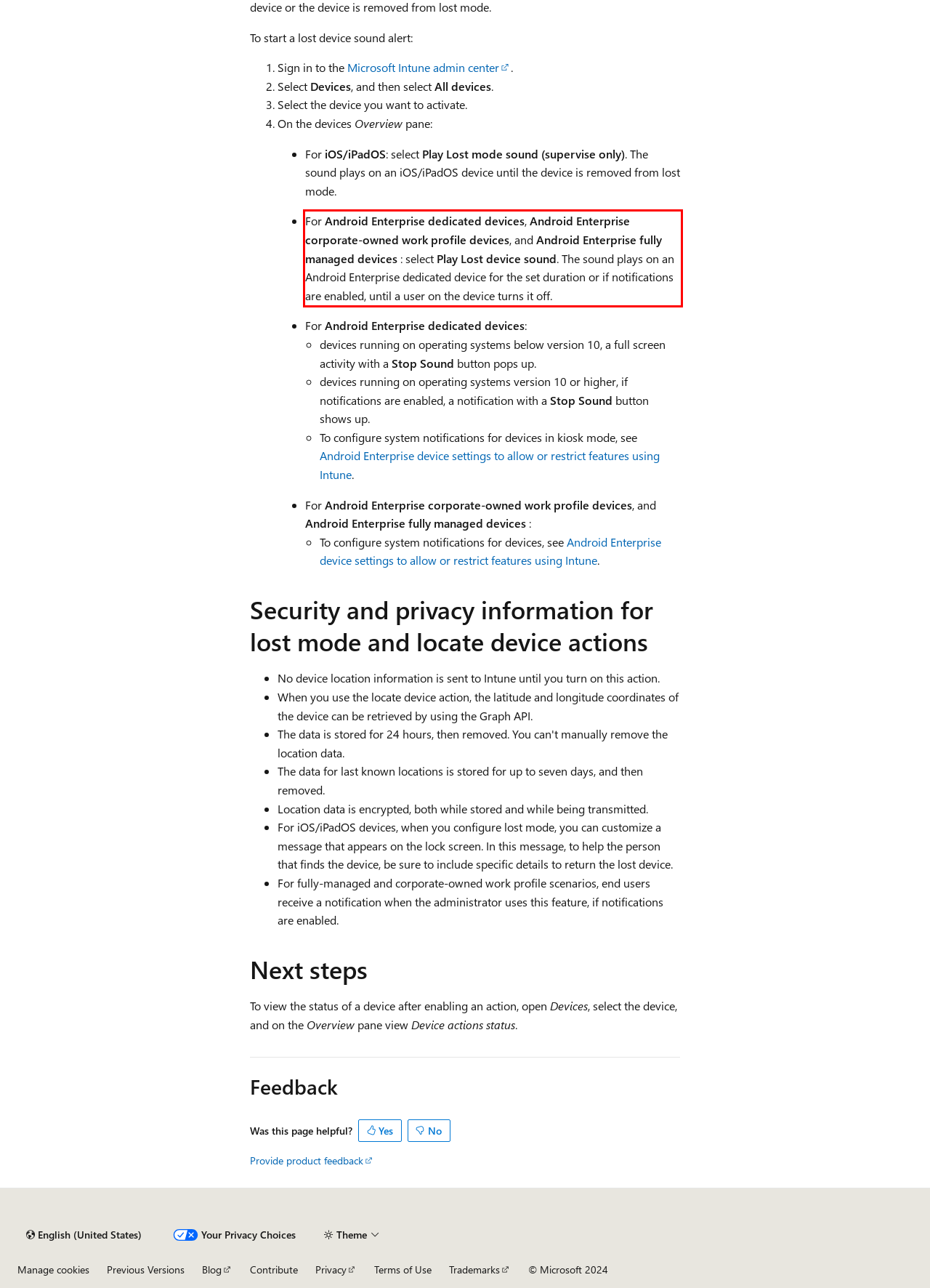Please perform OCR on the text content within the red bounding box that is highlighted in the provided webpage screenshot.

For Android Enterprise dedicated devices, Android Enterprise corporate-owned work profile devices, and Android Enterprise fully managed devices : select Play Lost device sound. The sound plays on an Android Enterprise dedicated device for the set duration or if notifications are enabled, until a user on the device turns it off.